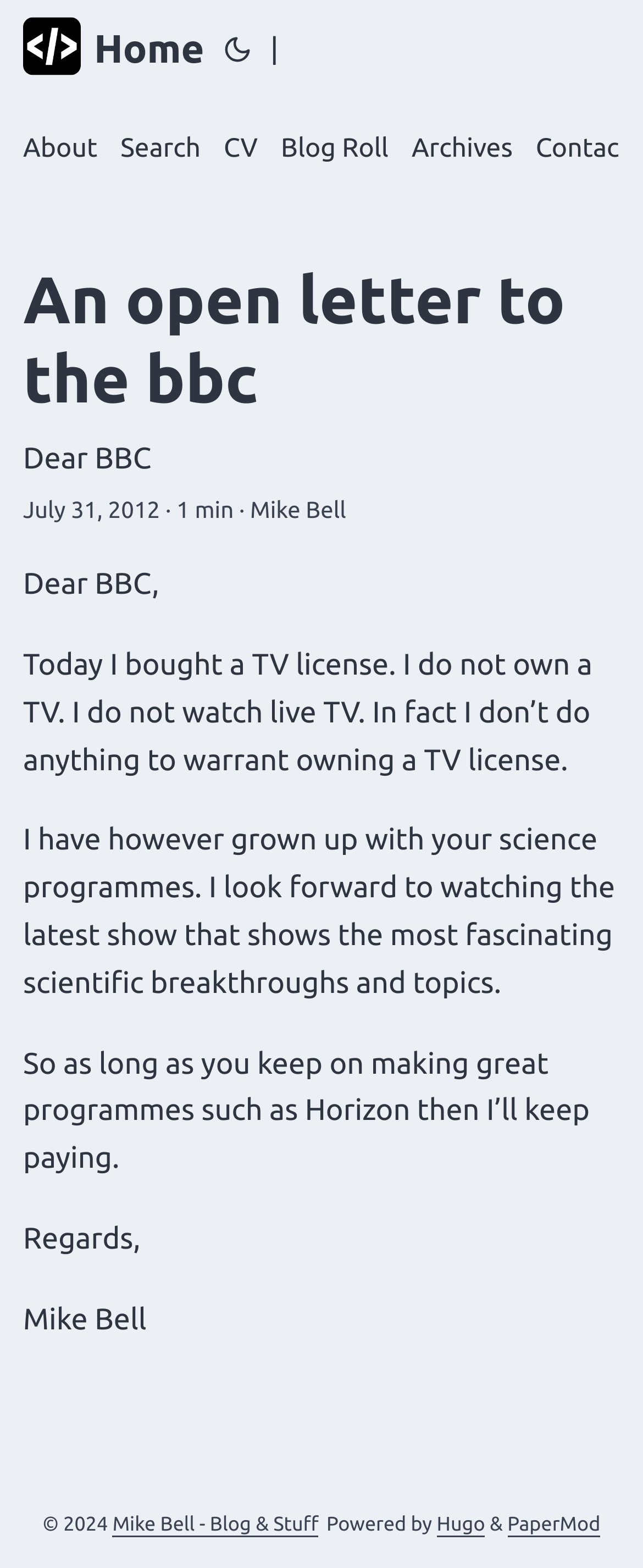How long does the author claim it takes to read the article?
From the image, respond using a single word or phrase.

1 min